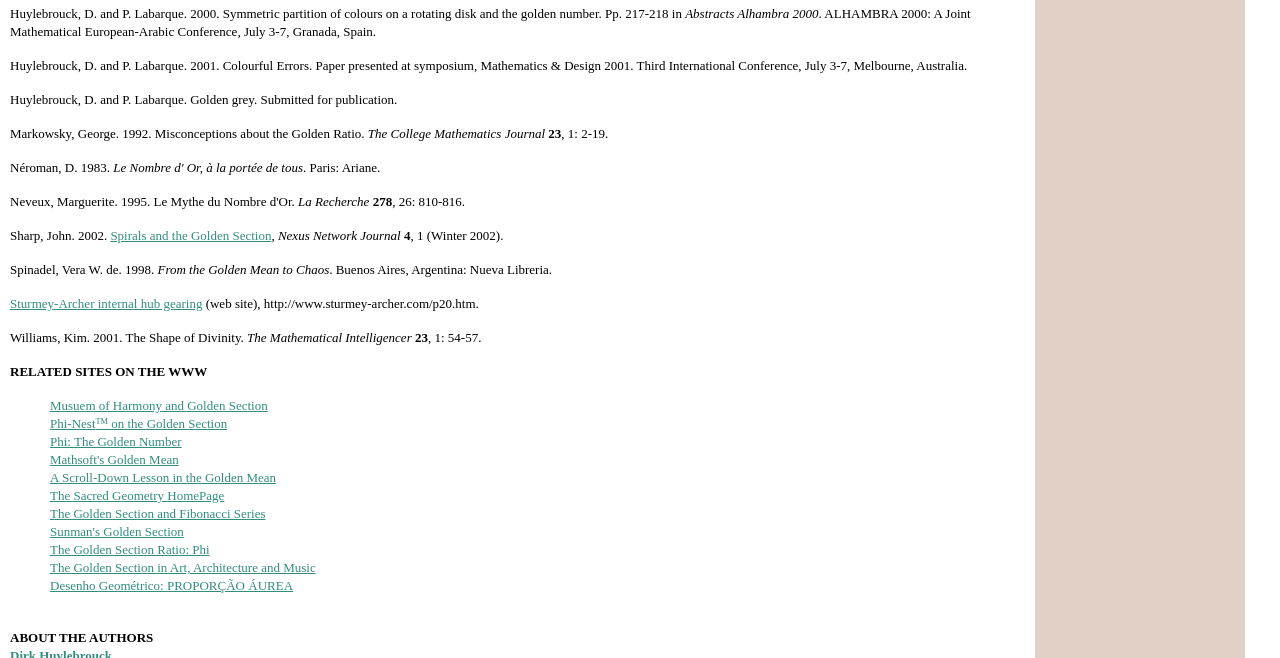How many related websites are listed? Based on the image, give a response in one word or a short phrase.

10